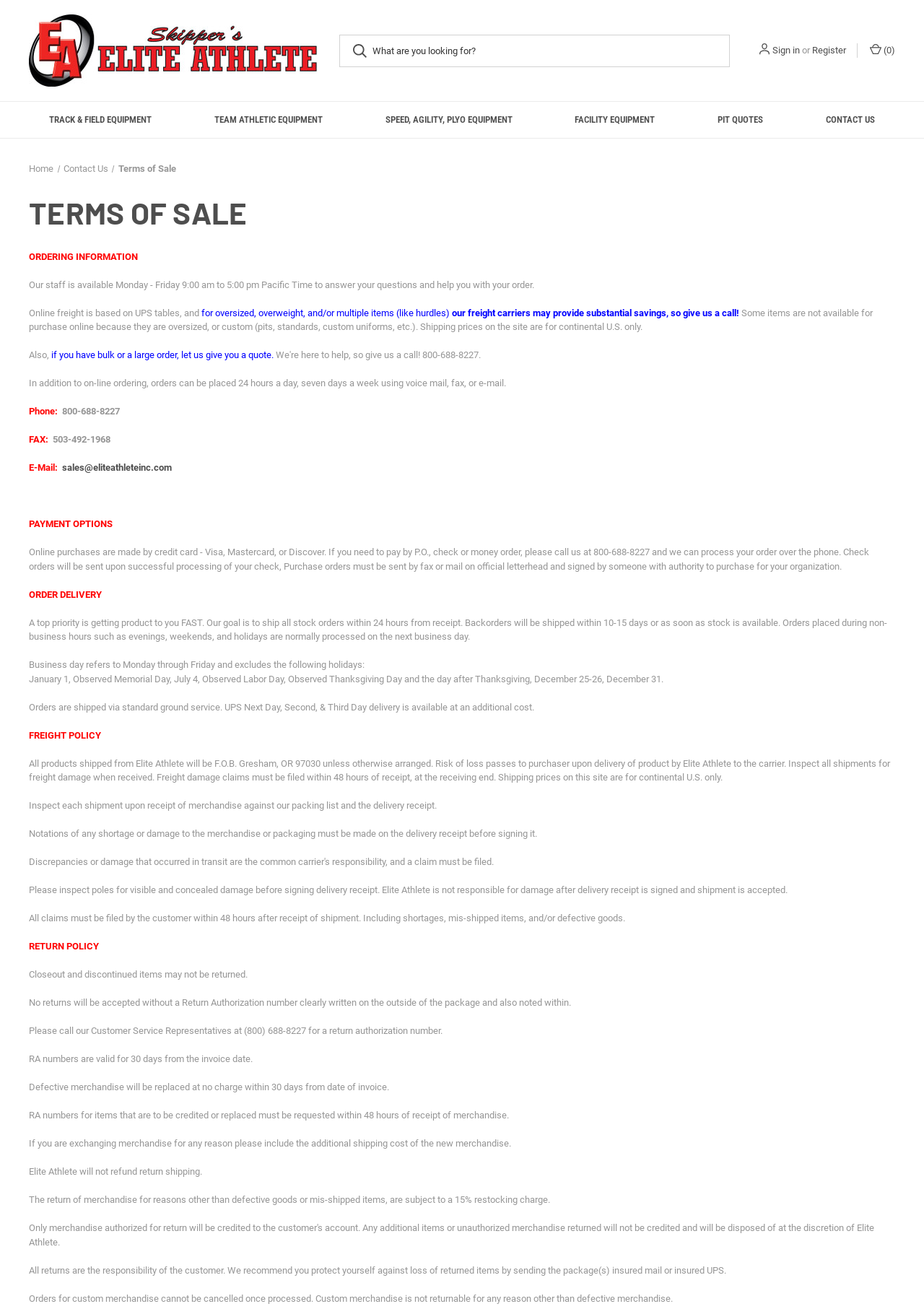From the image, can you give a detailed response to the question below:
What percentage restocking charge is applied to returns?

I found the restocking charge percentage by looking at the 'RETURN POLICY' section, where it says 'The return of merchandise for reasons other than defective goods or mis-shipped items, are subject to a 15% restocking charge'.